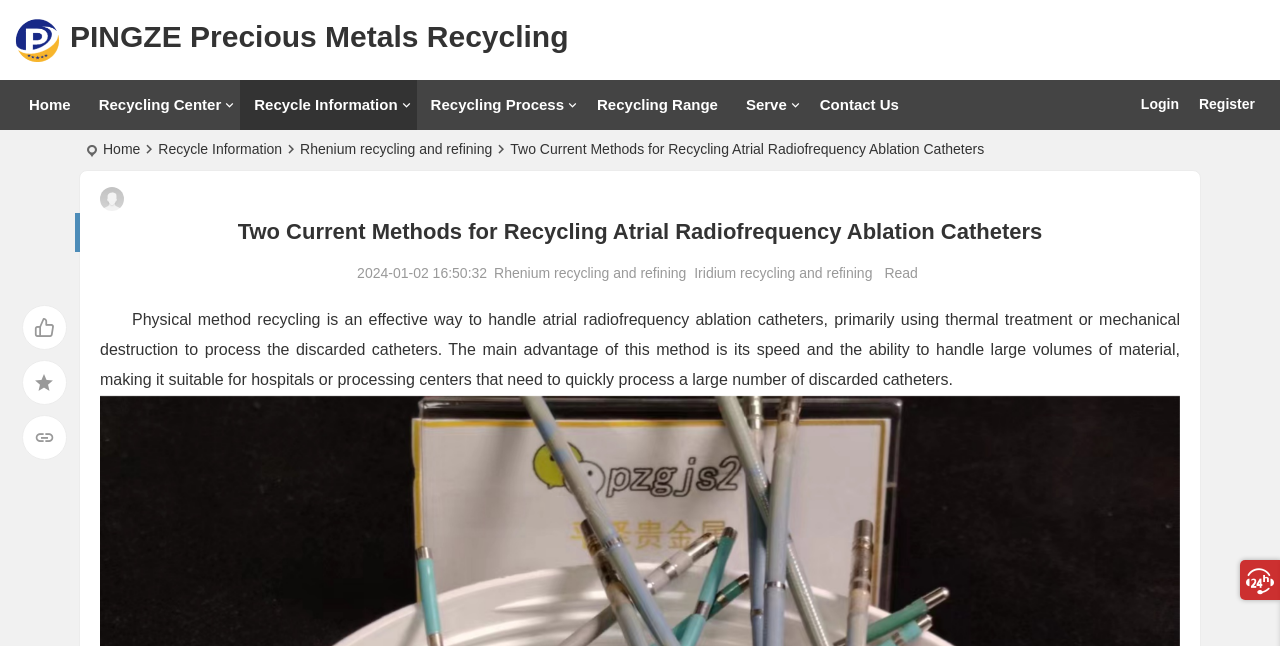What is the date mentioned on the webpage? Look at the image and give a one-word or short phrase answer.

2024-01-02 16:50:32